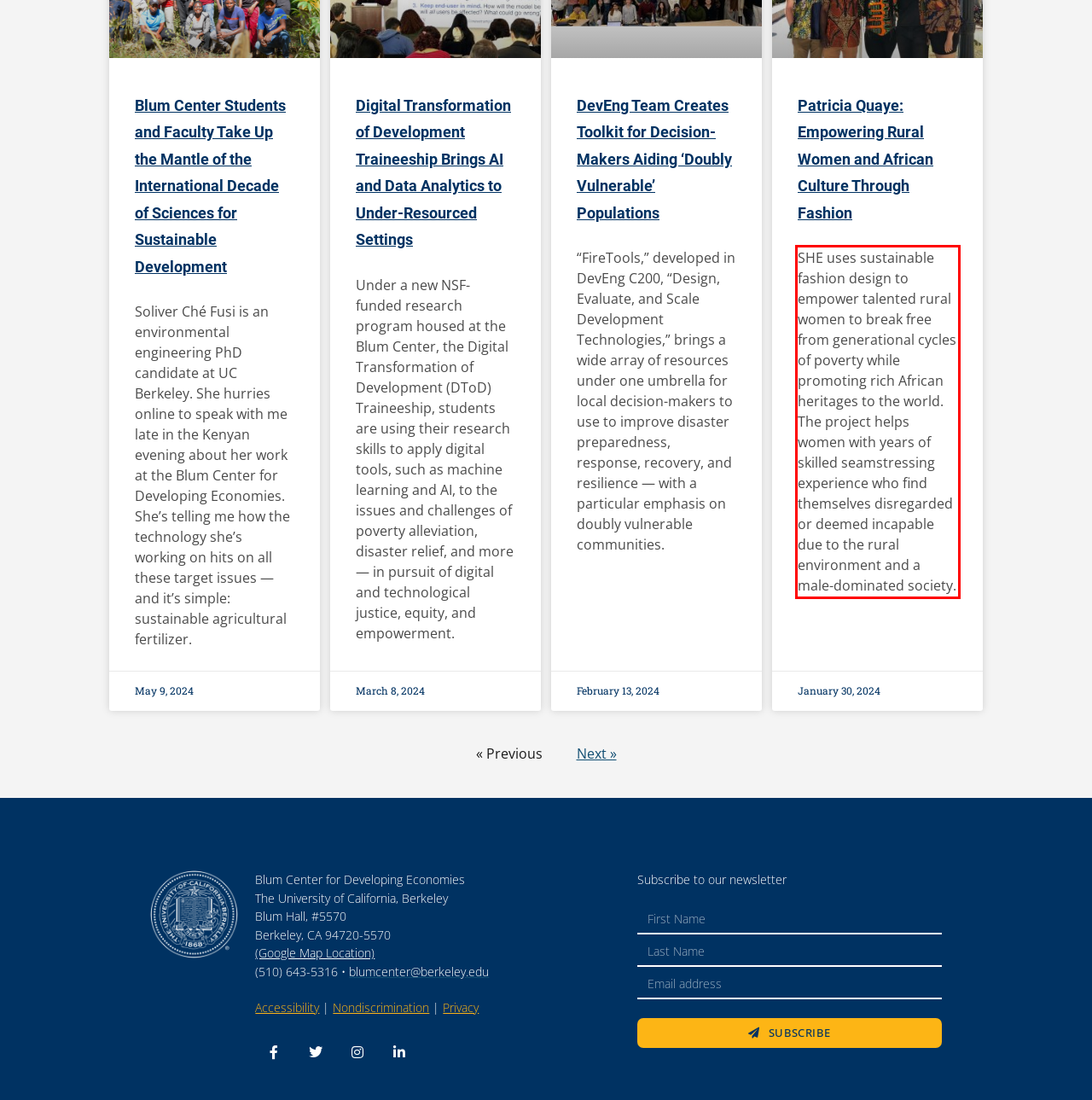Identify the text inside the red bounding box on the provided webpage screenshot by performing OCR.

SHE uses sustainable fashion design to empower talented rural women to break free from generational cycles of poverty while promoting rich African heritages to the world. The project helps women with years of skilled seamstressing experience who find themselves disregarded or deemed incapable due to the rural environment and a male-dominated society.